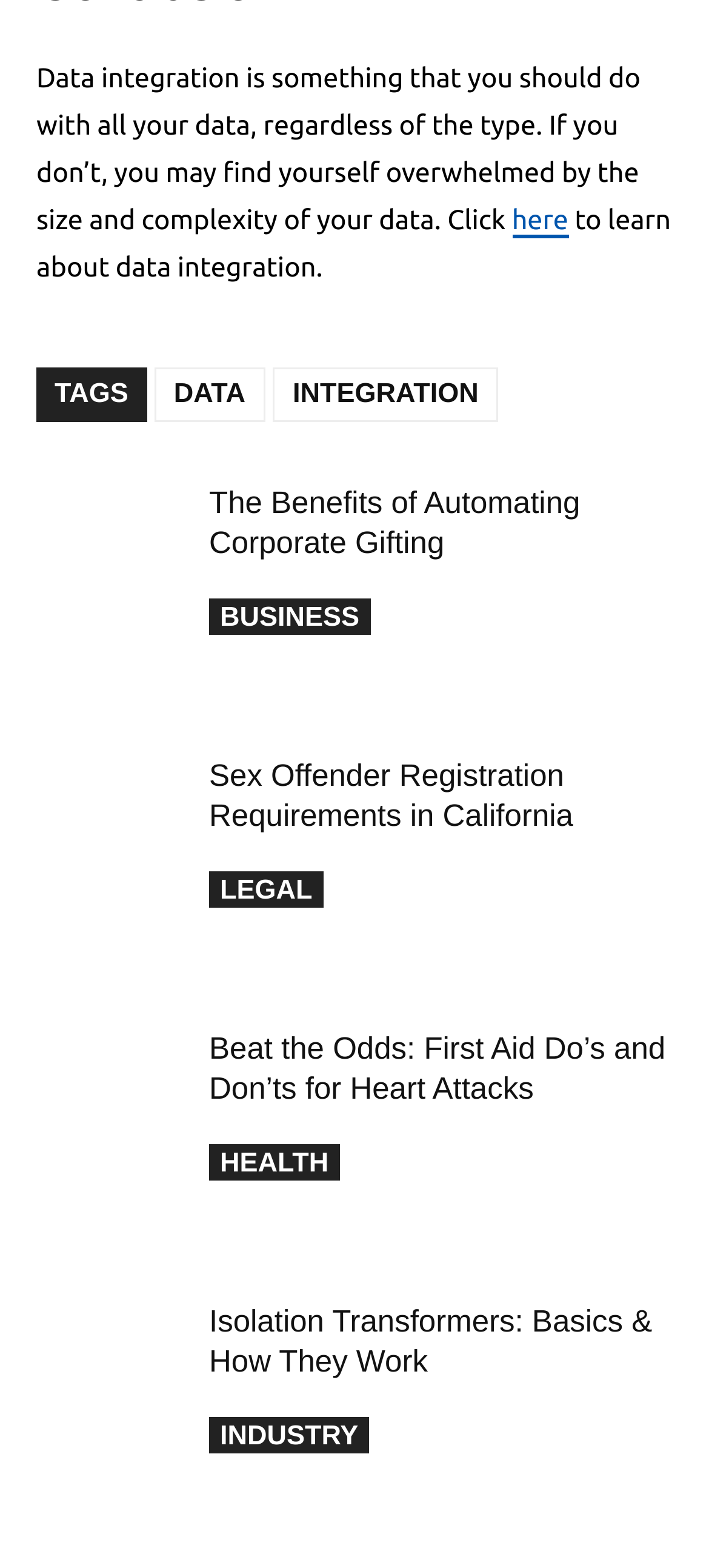Using the element description: "INTEGRATION", determine the bounding box coordinates. The coordinates should be in the format [left, top, right, bottom], with values between 0 and 1.

[0.385, 0.235, 0.703, 0.269]